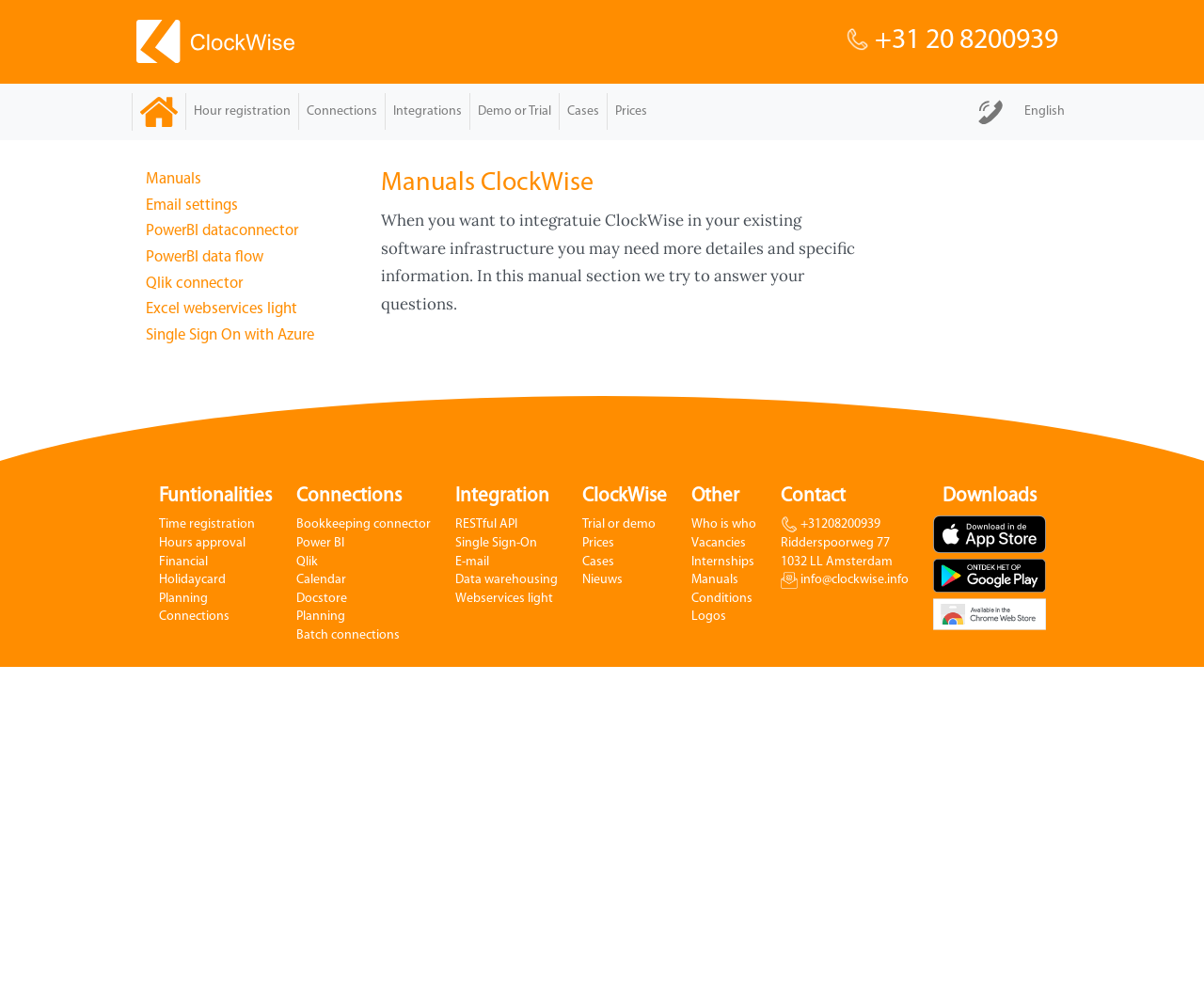Give a short answer to this question using one word or a phrase:
What is the phone number for contact?

+31 20 8200939